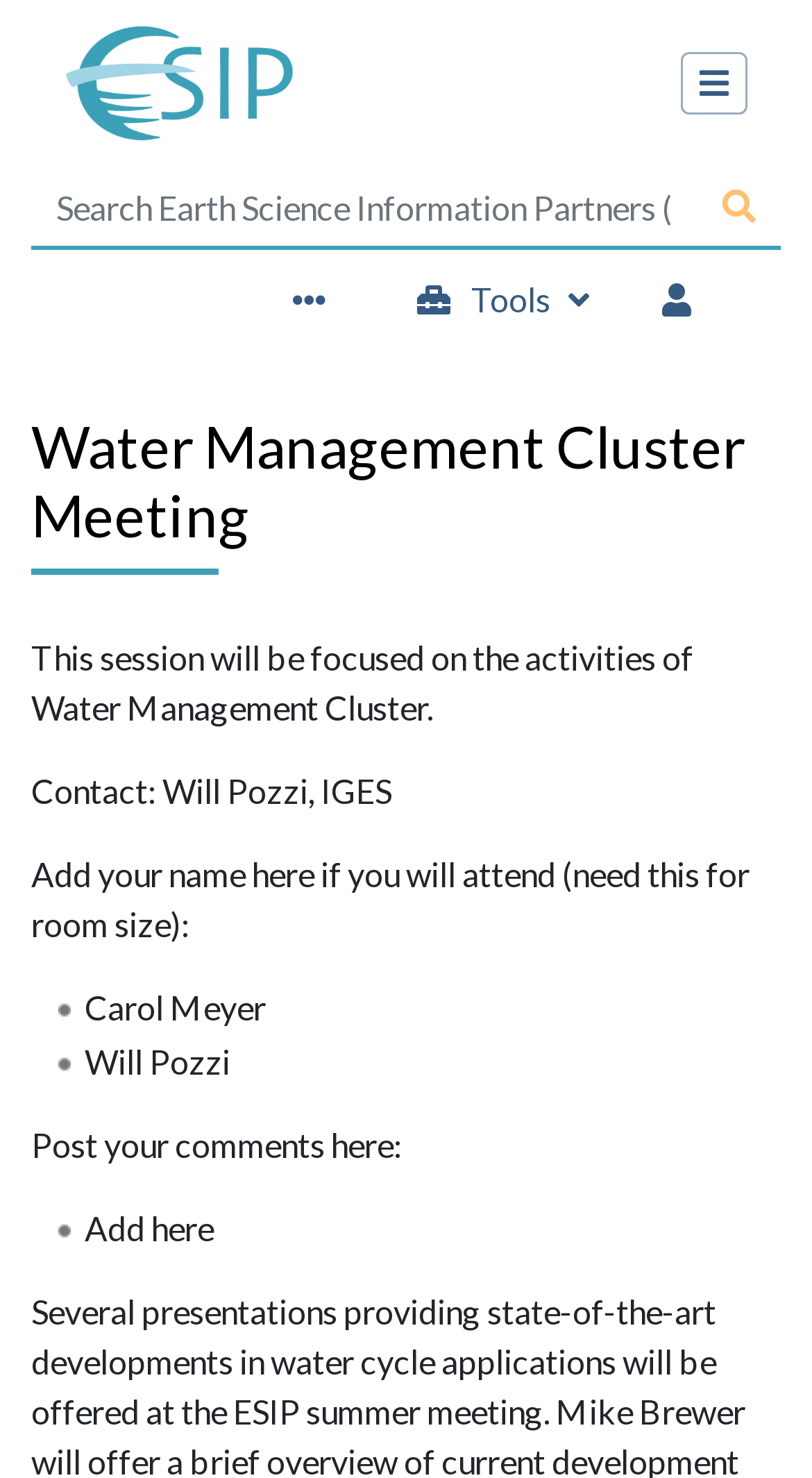Identify and extract the main heading from the webpage.

Water Management Cluster Meeting